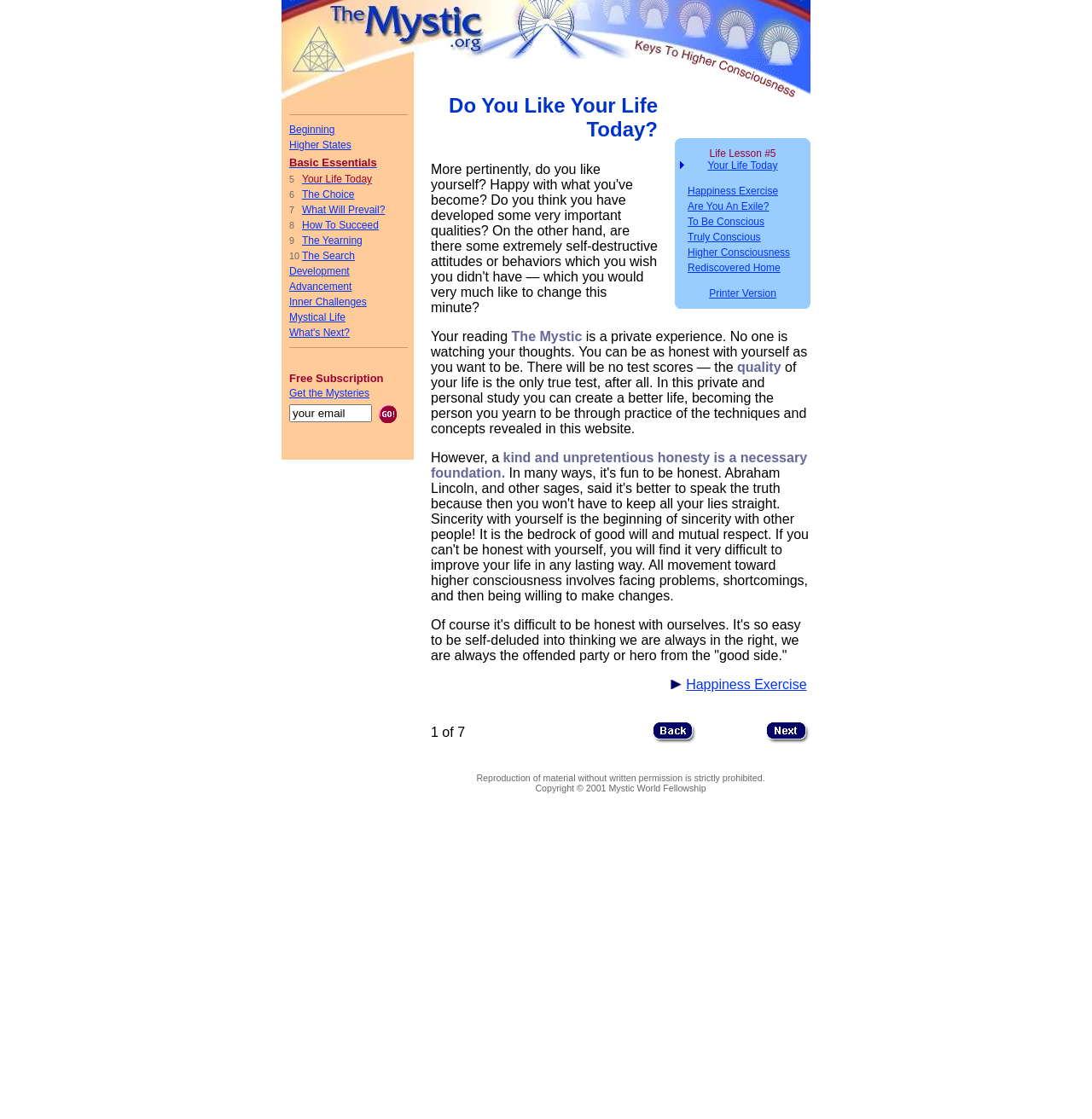How many links are present in the table on the webpage?
Please analyze the image and answer the question with as much detail as possible.

The table on the webpage contains 15 links to different topics, each link is present in a separate cell of the table.